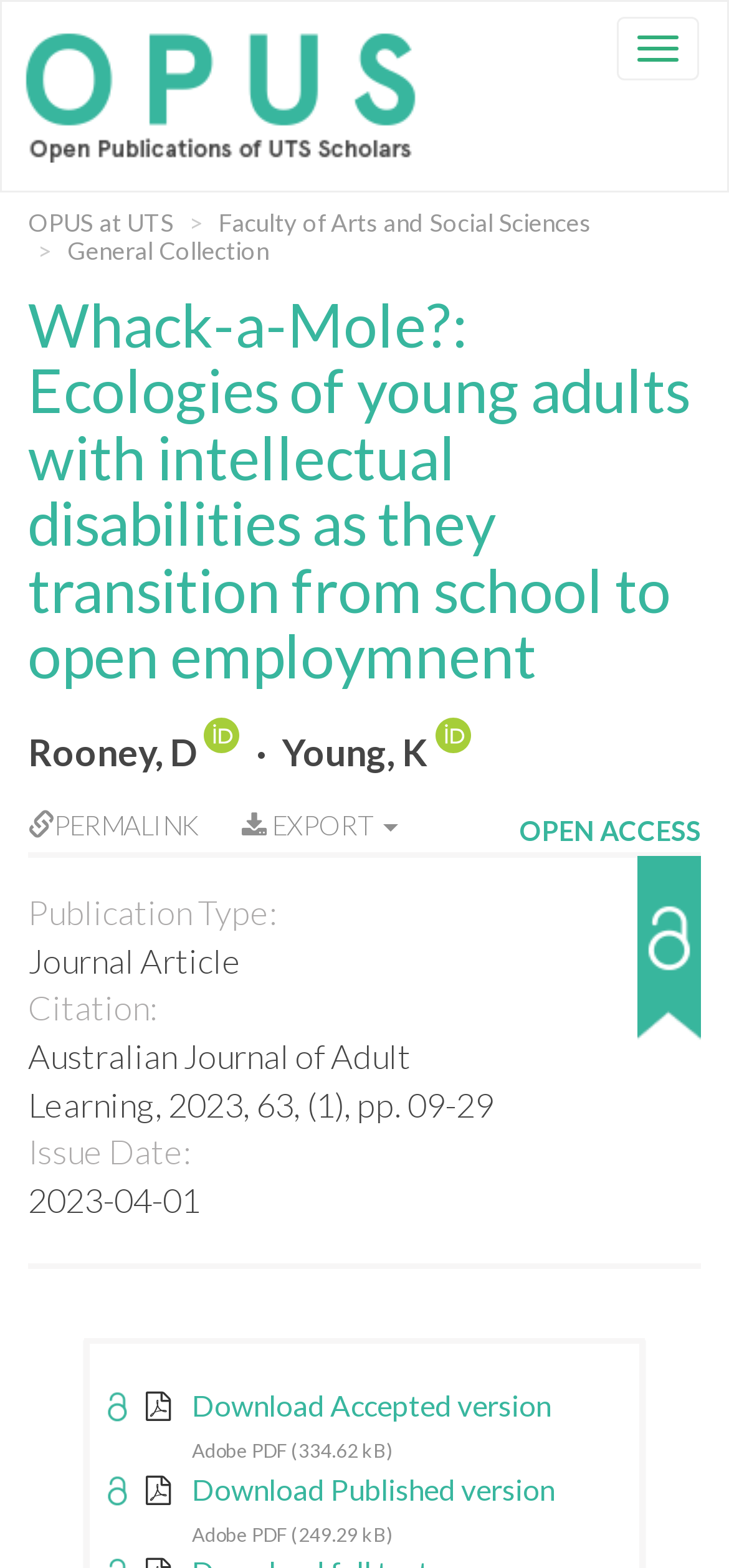What is the size of the published version PDF?
Provide a fully detailed and comprehensive answer to the question.

I found the size of the published version PDF by looking at the link that says 'Download Published version Adobe PDF (249.29 kB)'.